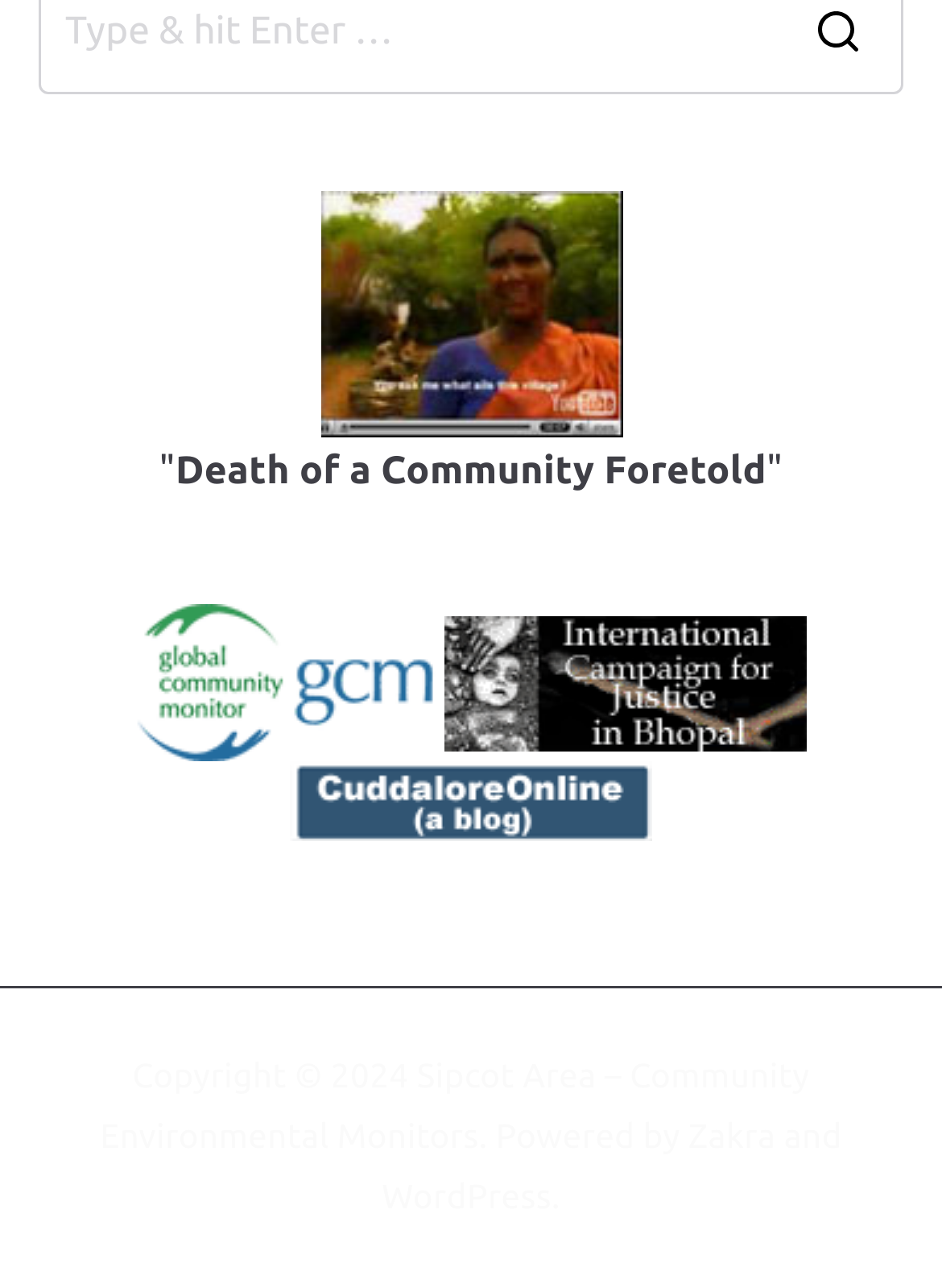Find the bounding box coordinates for the UI element that matches this description: "alt="Global Community Monitor"".

[0.142, 0.512, 0.463, 0.545]